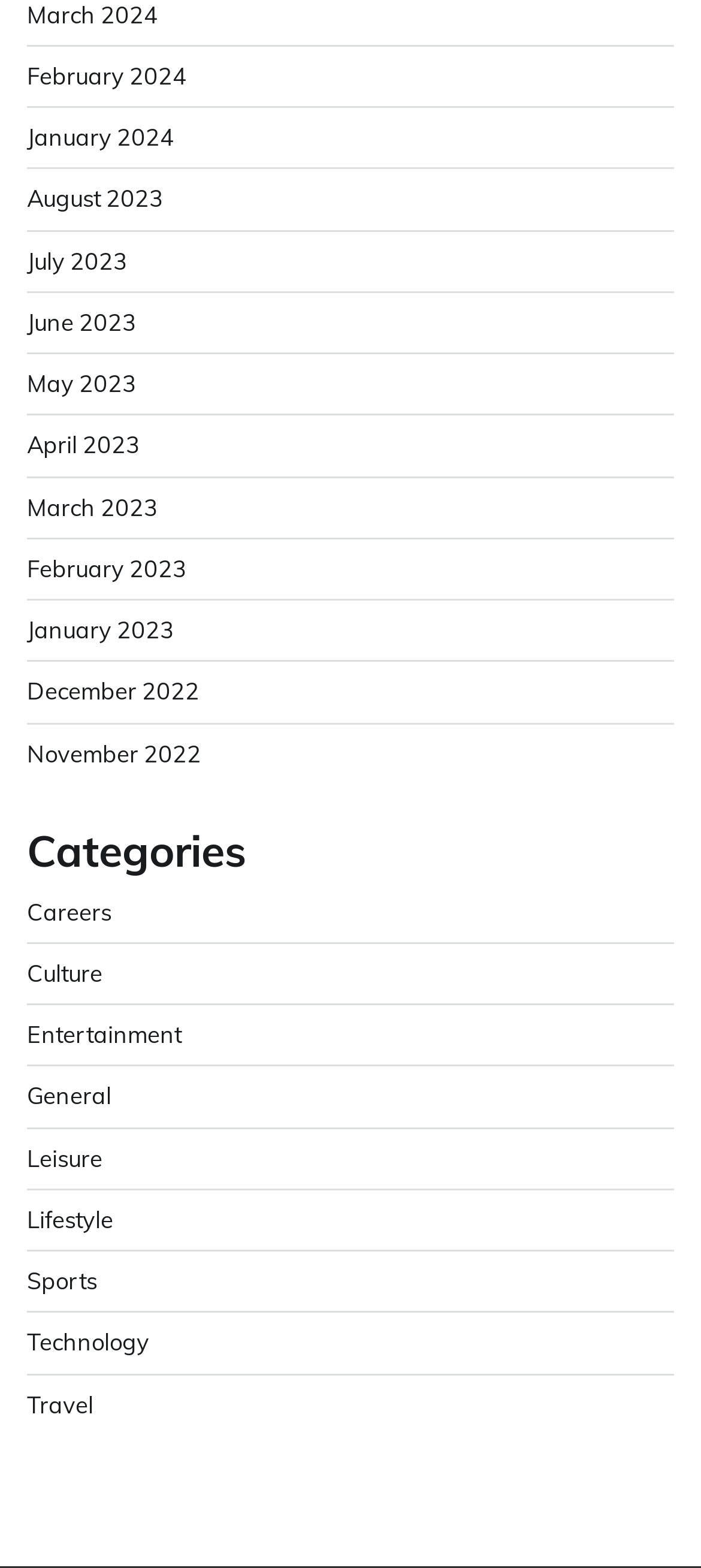What is the category listed above 'Leisure'?
Please answer the question with a detailed response using the information from the screenshot.

By examining the list of links under the 'Categories' heading, I can see that the category listed above 'Leisure' is 'Lifestyle'.